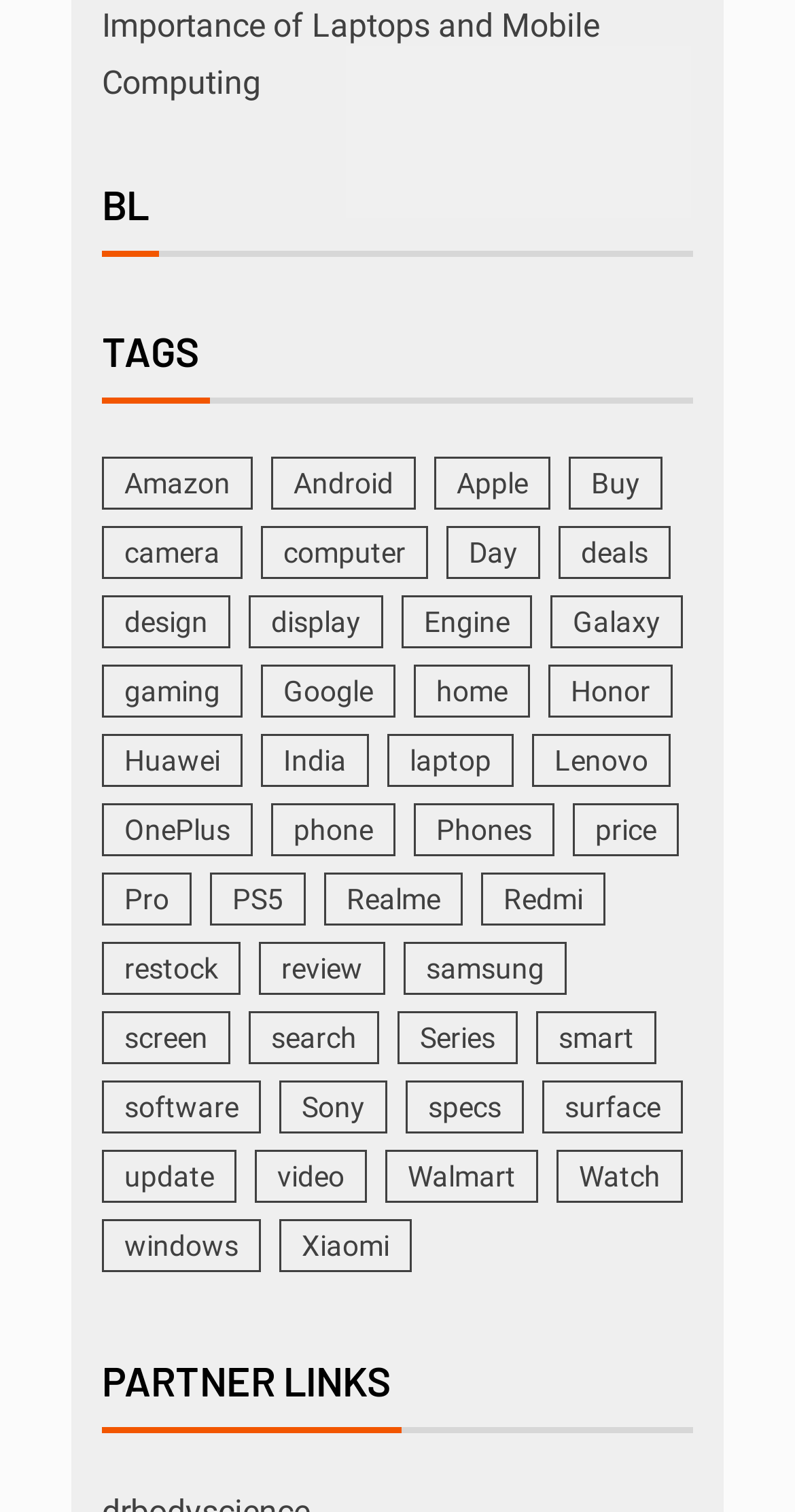Please specify the bounding box coordinates of the clickable region to carry out the following instruction: "Click the 'Press Releases' link". The coordinates should be four float numbers between 0 and 1, in the format [left, top, right, bottom].

None